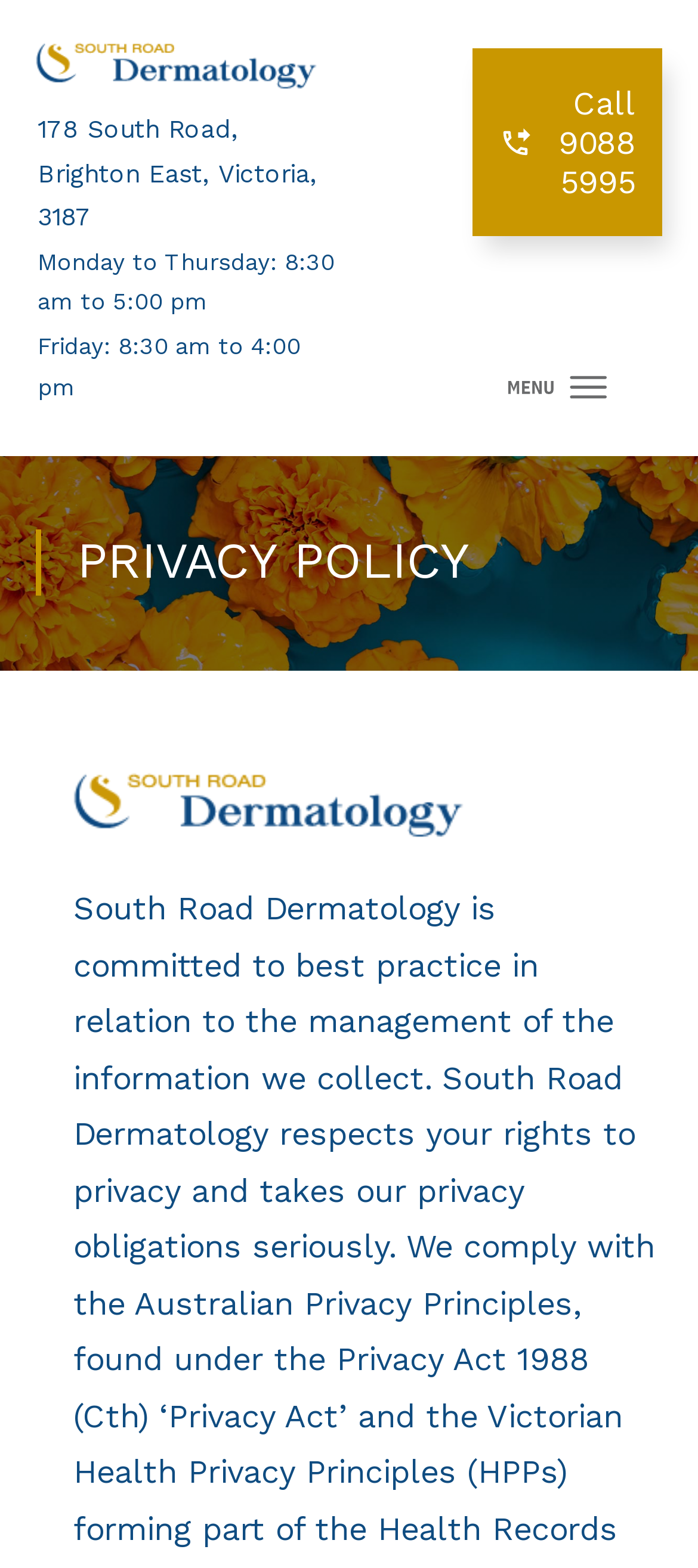What is the phone number to call? Using the information from the screenshot, answer with a single word or phrase.

9088 5995